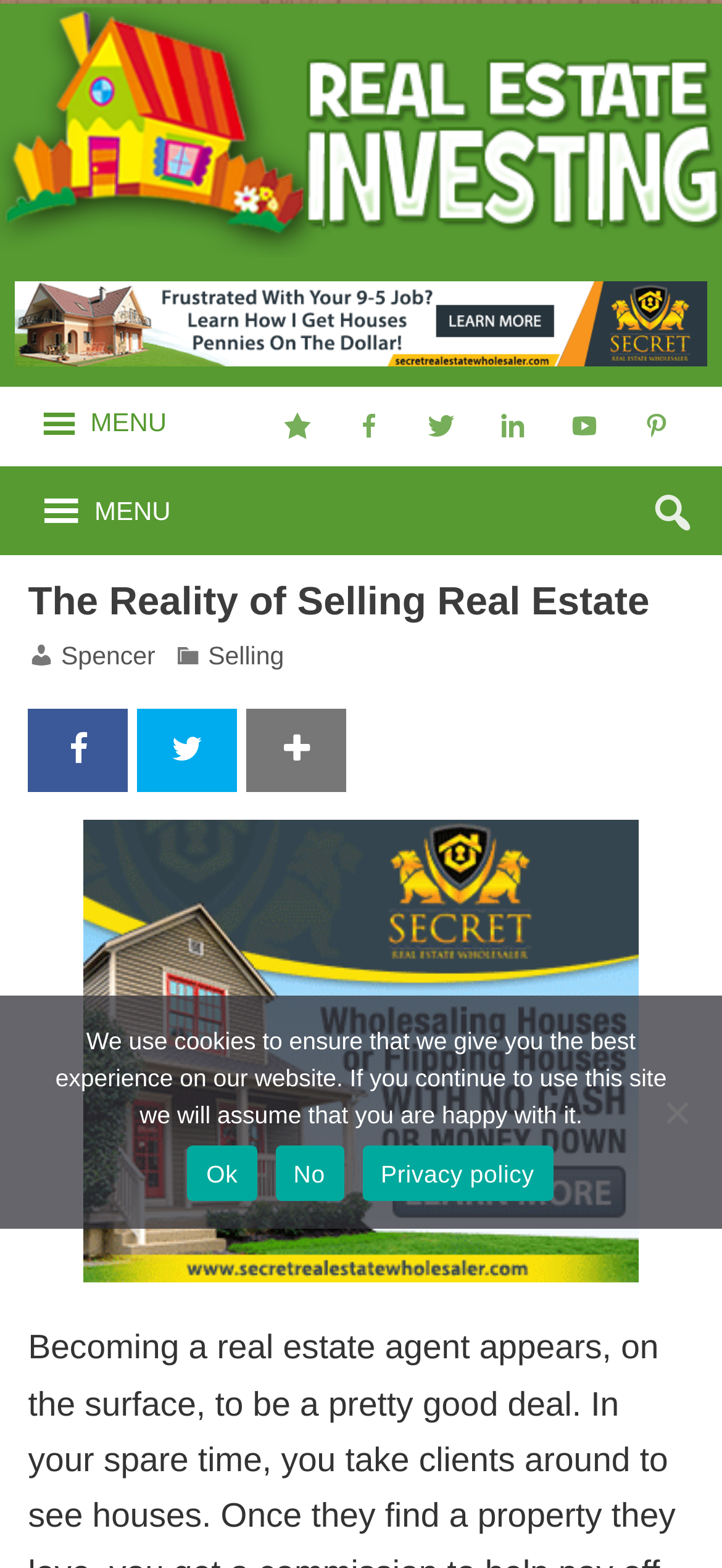From the element description: "title="Real Estate Investing"", extract the bounding box coordinates of the UI element. The coordinates should be expressed as four float numbers between 0 and 1, in the order [left, top, right, bottom].

[0.0, 0.003, 1.0, 0.023]